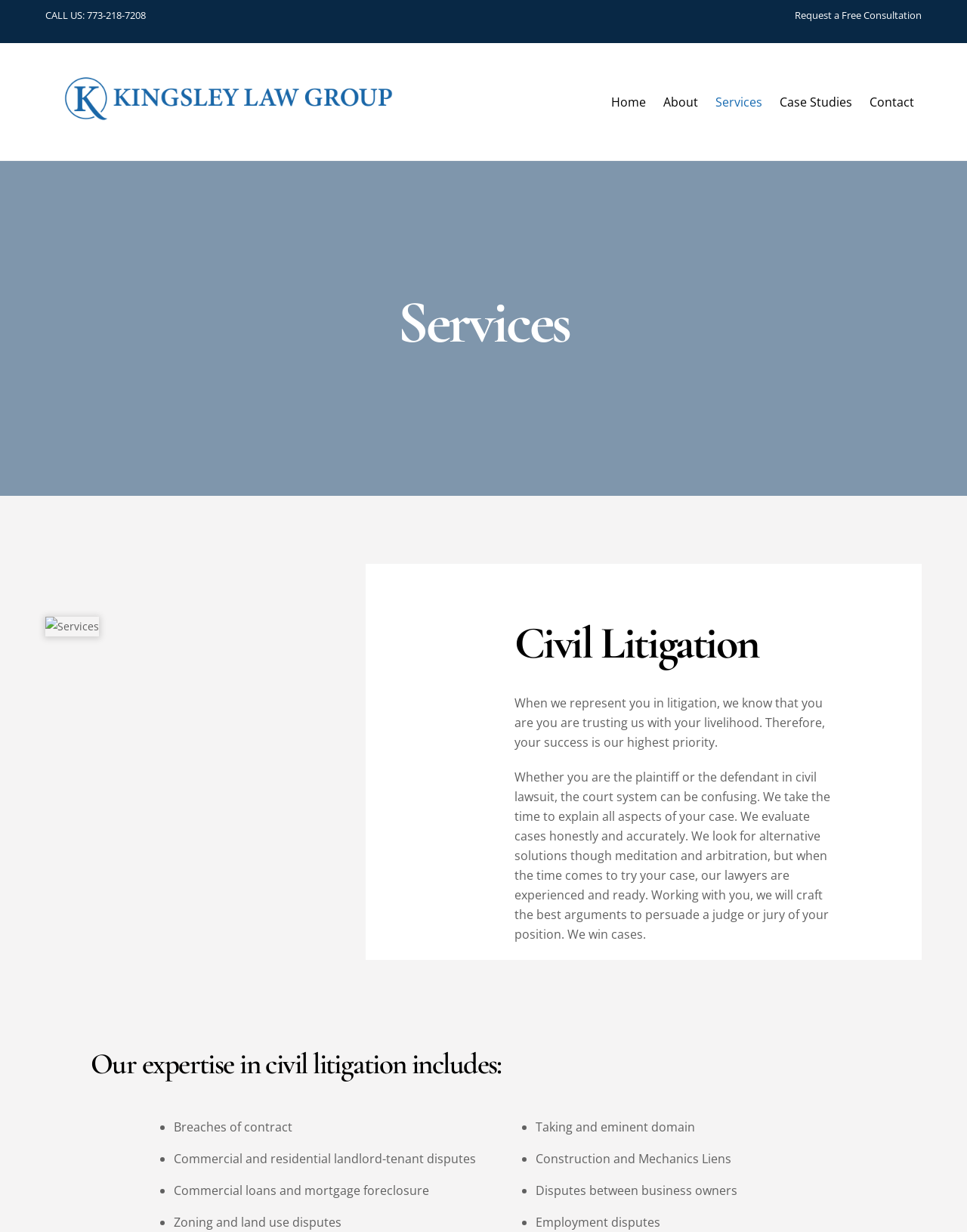How does the law firm approach civil lawsuits?
Answer the question with a single word or phrase, referring to the image.

They explain all aspects of the case